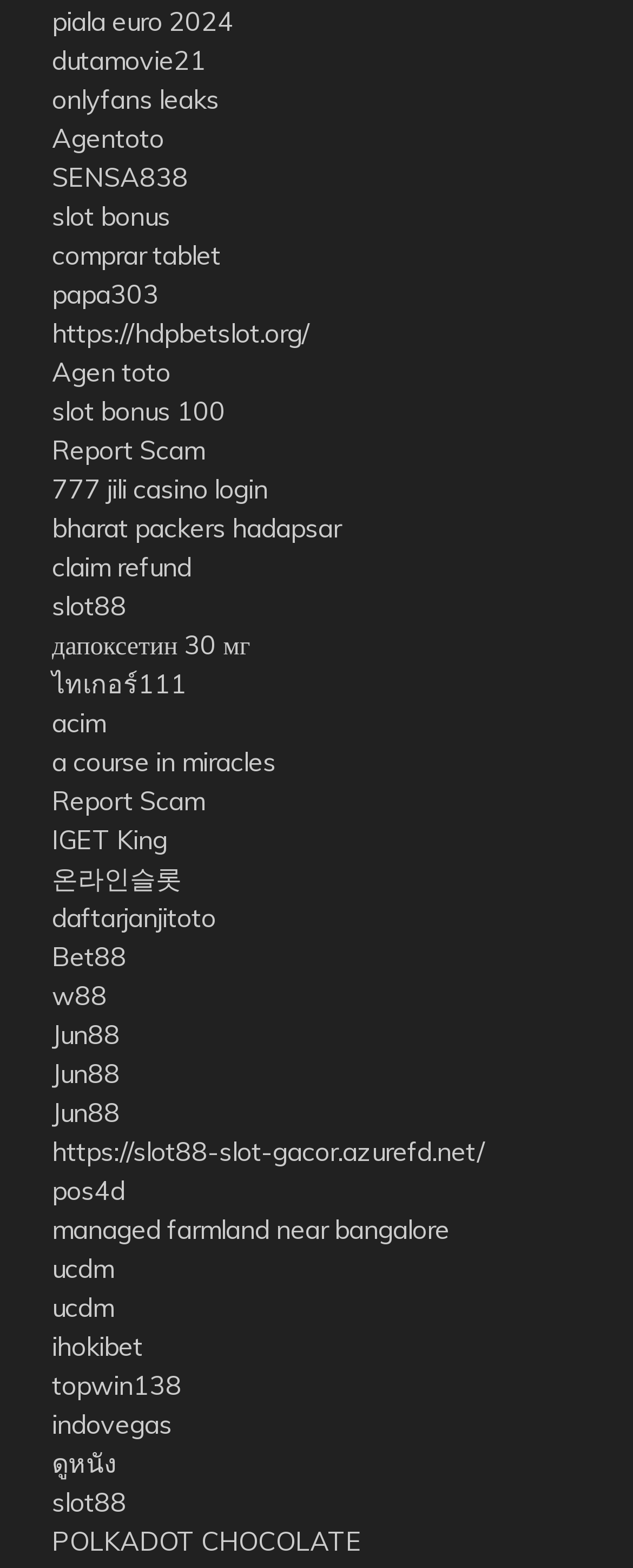Determine the bounding box coordinates for the area that should be clicked to carry out the following instruction: "Explore theSENSA838 website".

[0.082, 0.103, 0.297, 0.123]